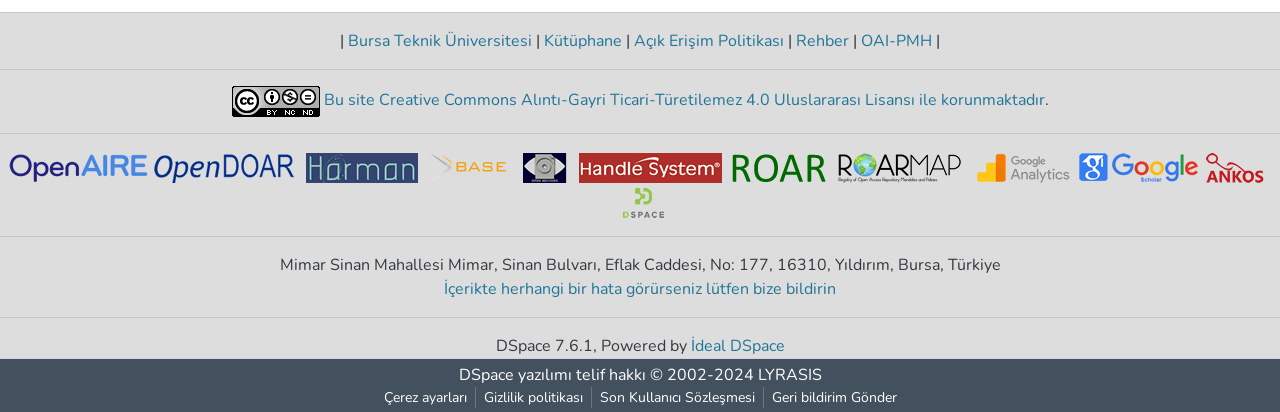Find the coordinates for the bounding box of the element with this description: "Geri bildirim Gönder".

[0.596, 0.939, 0.707, 0.99]